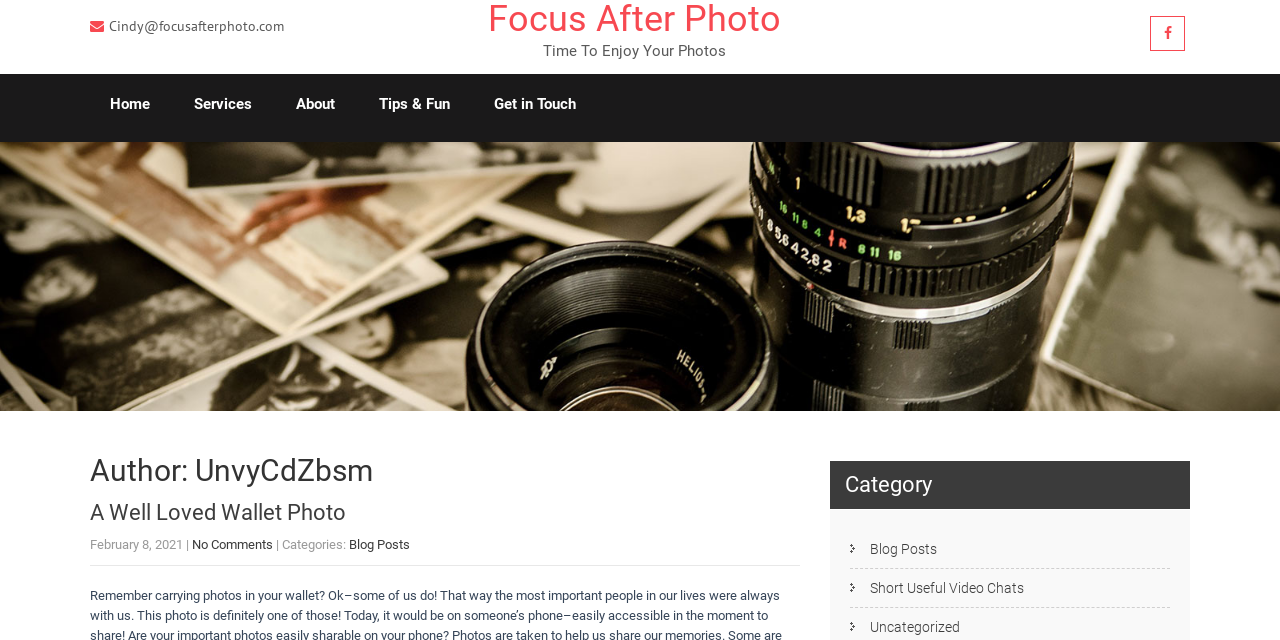What is the category of the blog post?
Please provide a comprehensive answer to the question based on the webpage screenshot.

I found the category of the blog post by looking at the link element with the text 'Blog Posts' which has a bounding box coordinate of [0.273, 0.839, 0.32, 0.863]. This element is a sibling of the StaticText element with the text 'Categories:'.